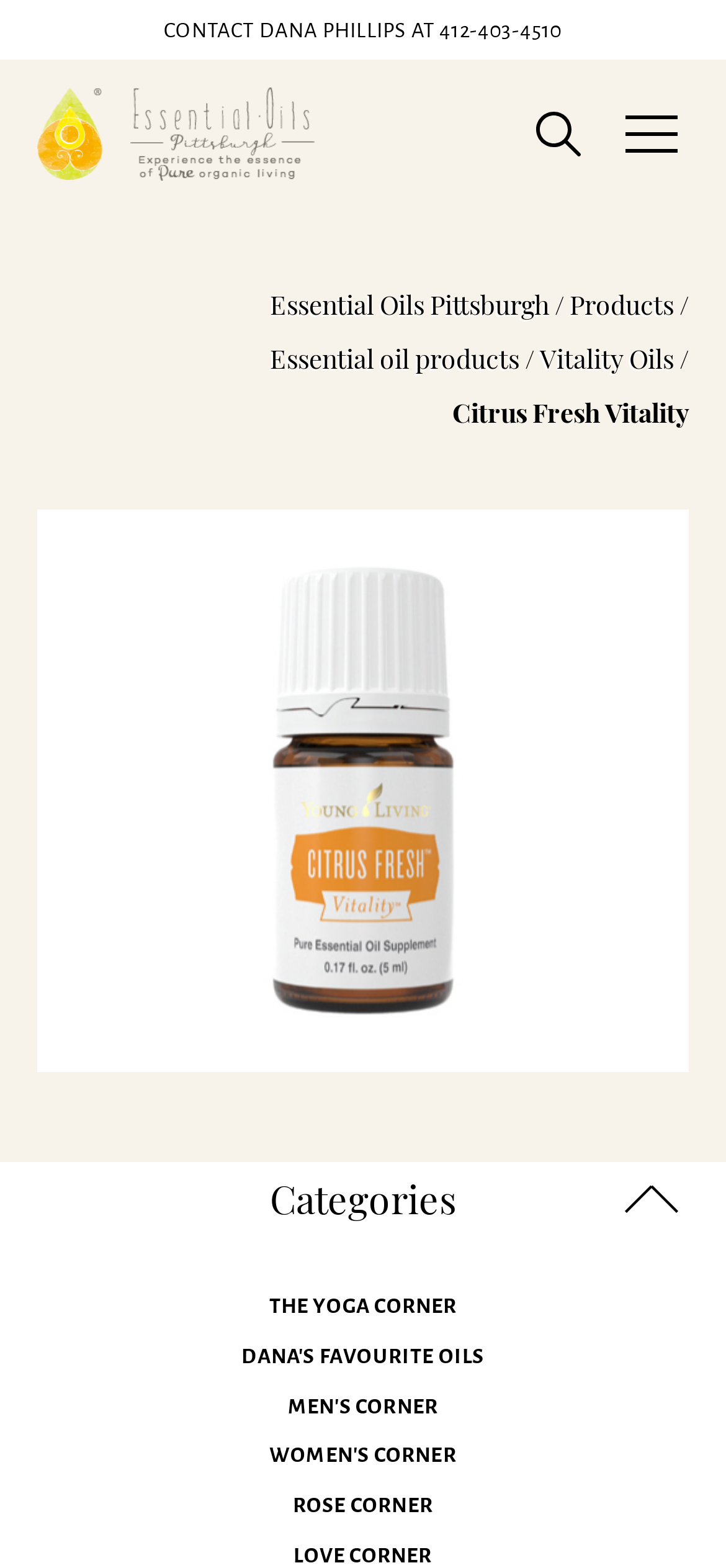Select the bounding box coordinates of the element I need to click to carry out the following instruction: "Go to Products page".

[0.785, 0.184, 0.928, 0.206]